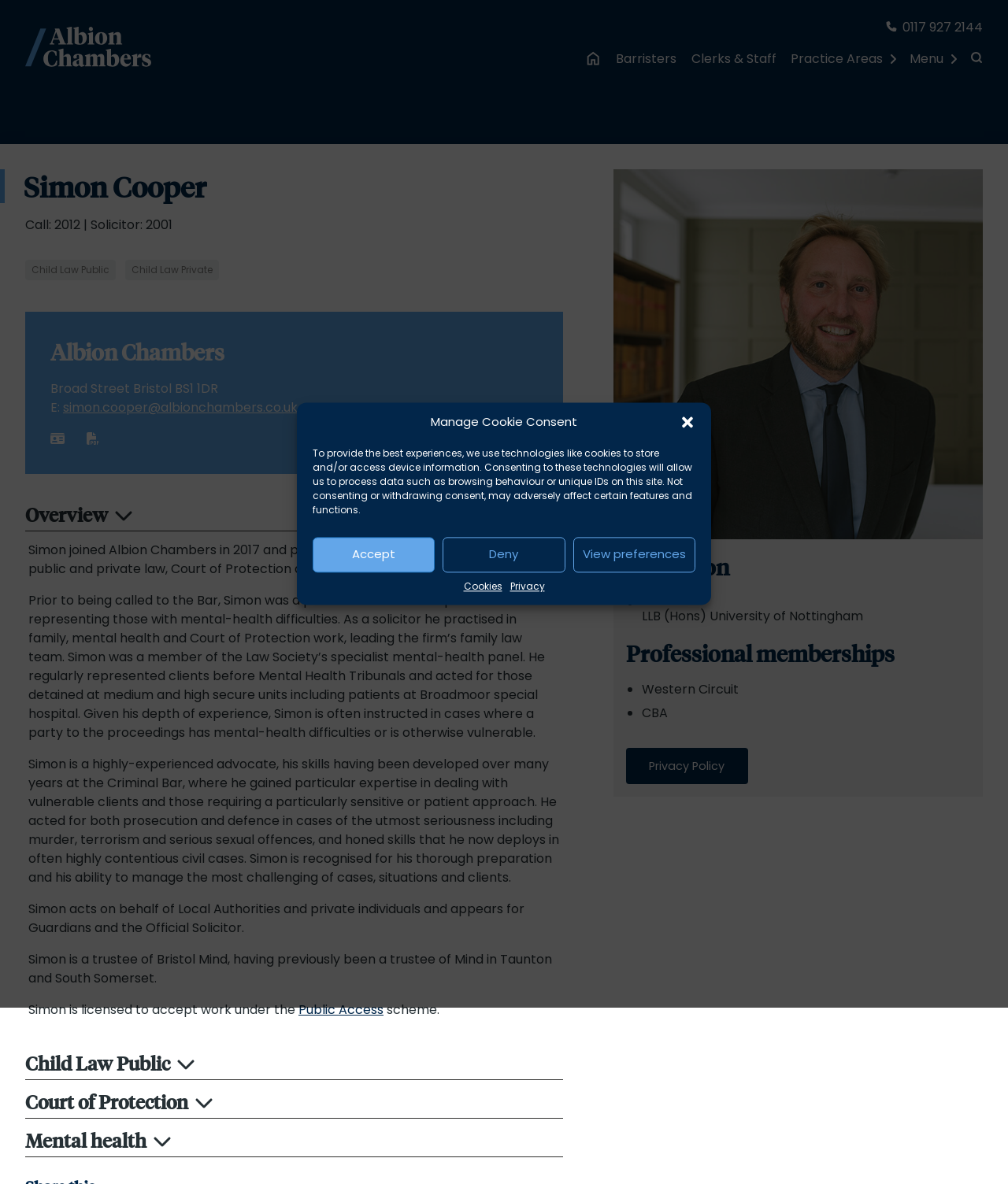Refer to the image and provide an in-depth answer to the question:
What is Simon Cooper's profession?

Based on the webpage, Simon Cooper is a barrister who practises exclusively in family law, both public and private law, Court of Protection and Mental Health work.